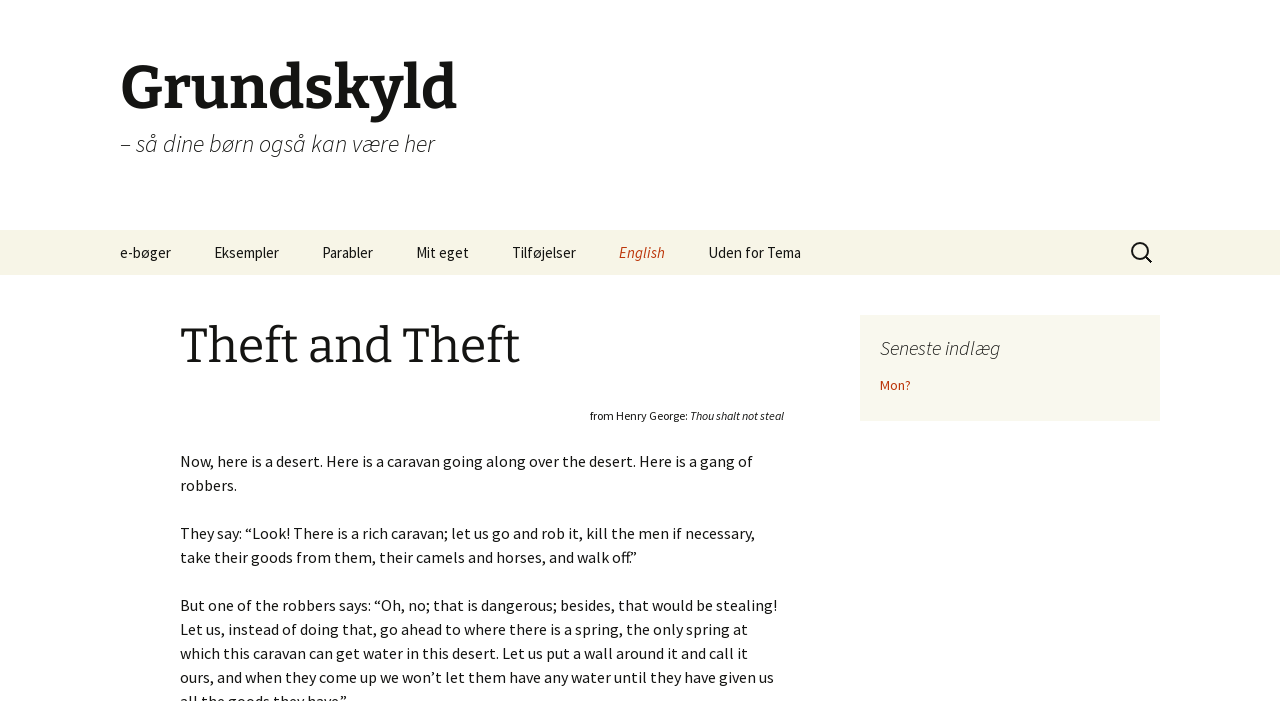Identify the bounding box coordinates of the clickable region necessary to fulfill the following instruction: "Click on the link 'Theft and Theft'". The bounding box coordinates should be four float numbers between 0 and 1, i.e., [left, top, right, bottom].

[0.624, 0.392, 0.78, 0.456]